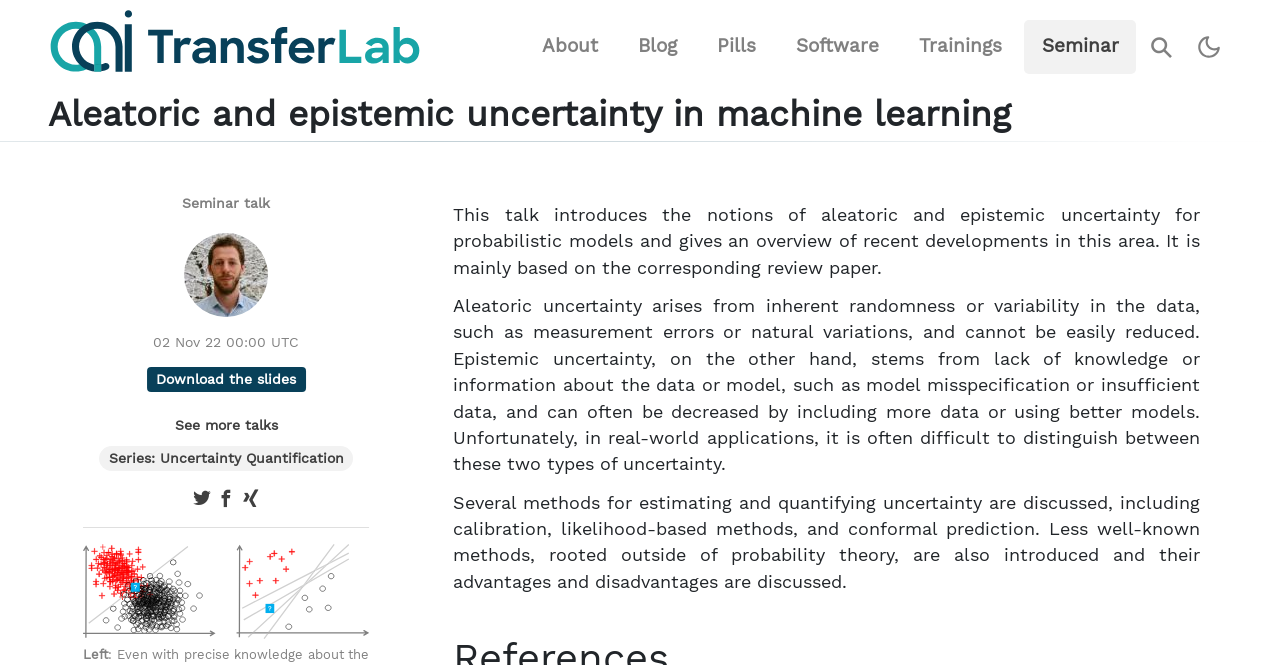Give a detailed explanation of the elements present on the webpage.

The webpage is about a seminar talk on "Aleatoric and Epistemic Uncertainty in Machine Learning". At the top left corner, there is a logo of TransferLab, and a navigation menu with links to "About", "Blog", "Pills", "Software", "Trainings", and "Seminar" is located at the top center. A search bar is situated at the top right corner, accompanied by a button to switch to a dark theme.

Below the navigation menu, there is a header section that displays the title of the seminar talk, "Aleatoric and Epistemic Uncertainty in Machine Learning", and a subtitle "Seminar talk". The speaker's name, Michael Panchenko, is mentioned below the title, along with his photo. The date and time of the seminar talk, "02 Nov 22 00:00 UTC", are displayed next to the speaker's information.

There are several links below the speaker's information, including "Download the slides", "See more talks", and "Series: Uncertainty Quantification". A set of social media sharing links, including Facebook and Xing, are located at the bottom right corner of this section.

The main content of the webpage is an article that summarizes the seminar talk. The article is divided into three paragraphs, which introduce the concepts of aleatoric and epistemic uncertainty, discuss the differences between them, and describe several methods for estimating and quantifying uncertainty.

On the right side of the article, there is an image related to the topic, "Aleatoric vs. epistemic uncertainty", which takes up most of the vertical space. At the bottom of the image, there is a label "Left".